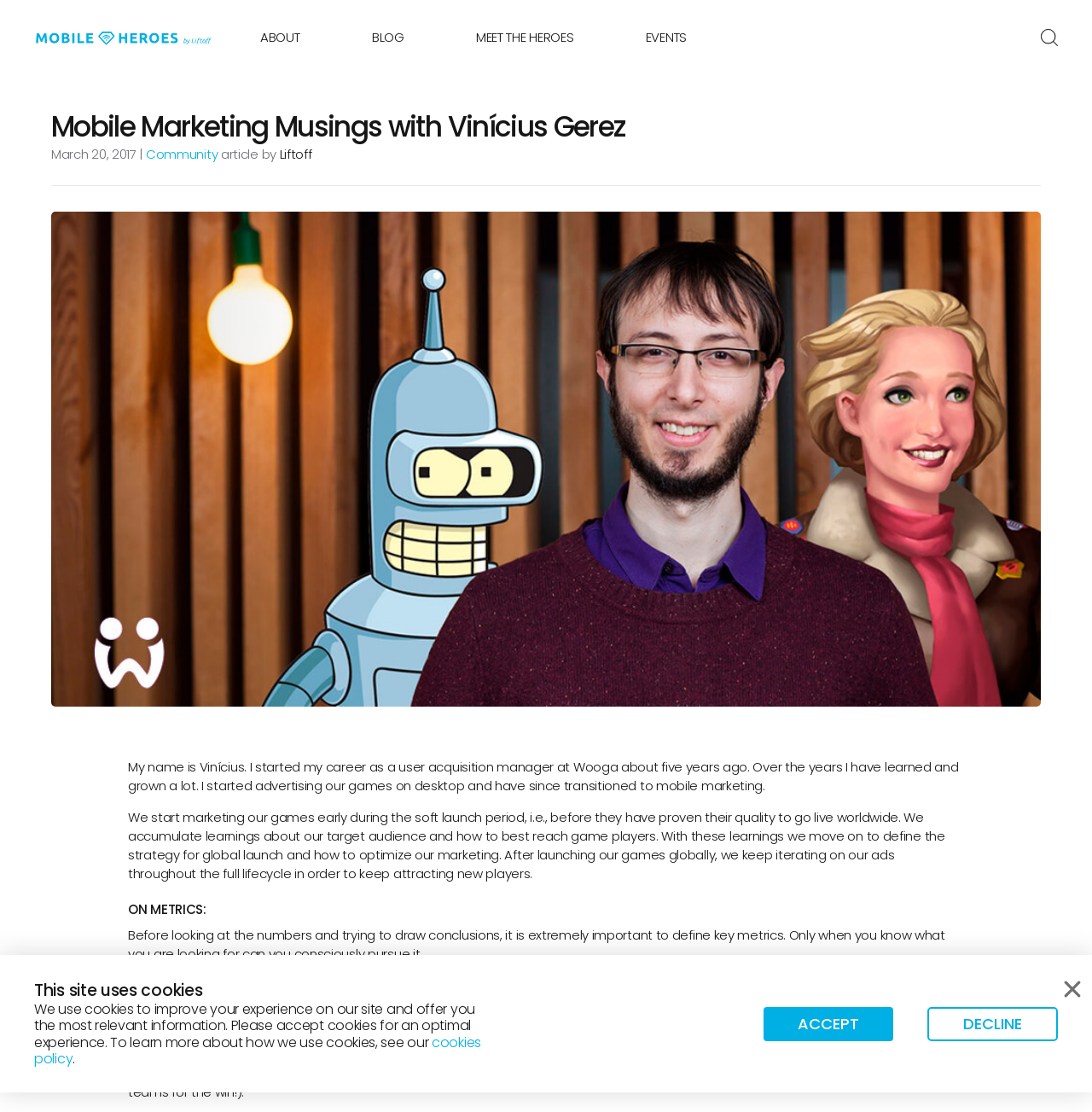Please identify the bounding box coordinates of the element I should click to complete this instruction: 'Switch to English'. The coordinates should be given as four float numbers between 0 and 1, like this: [left, top, right, bottom].

None